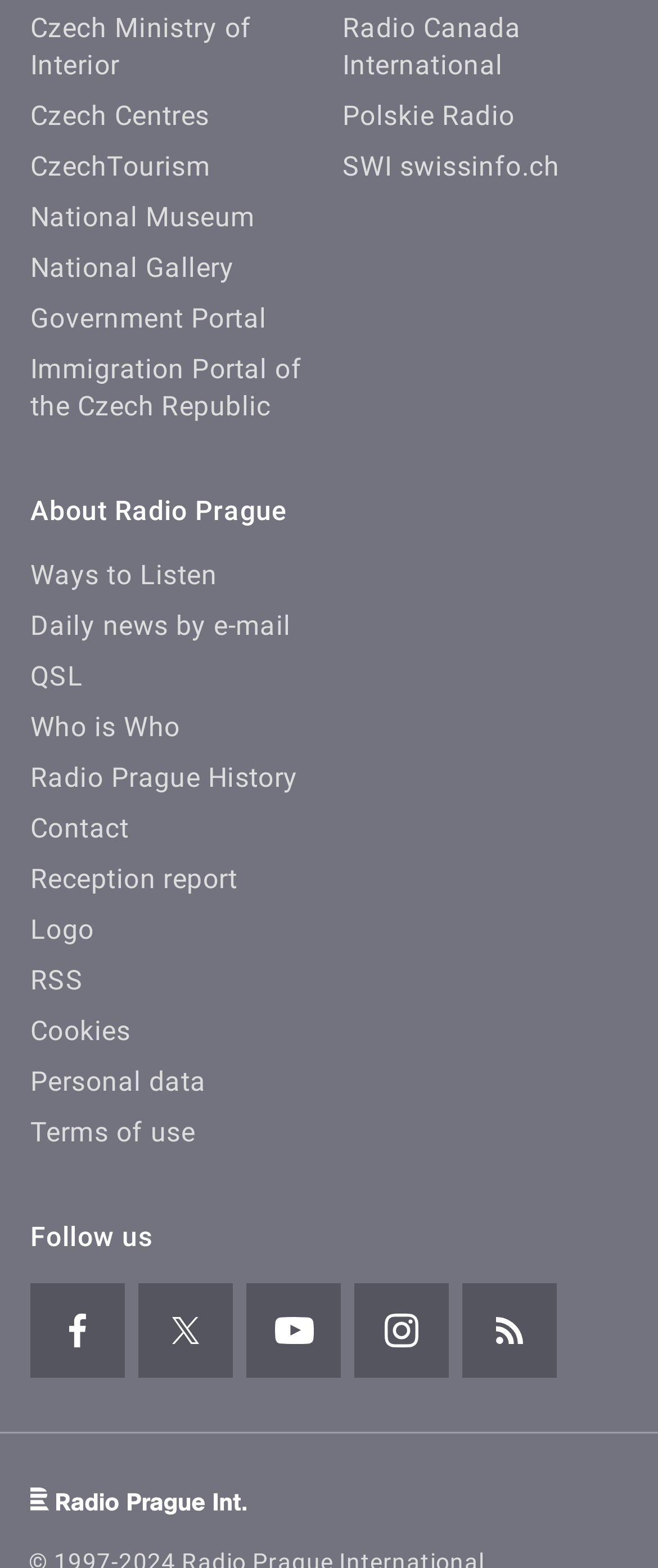From the webpage screenshot, predict the bounding box coordinates (top-left x, top-left y, bottom-right x, bottom-right y) for the UI element described here: Contact

[0.046, 0.518, 0.196, 0.538]